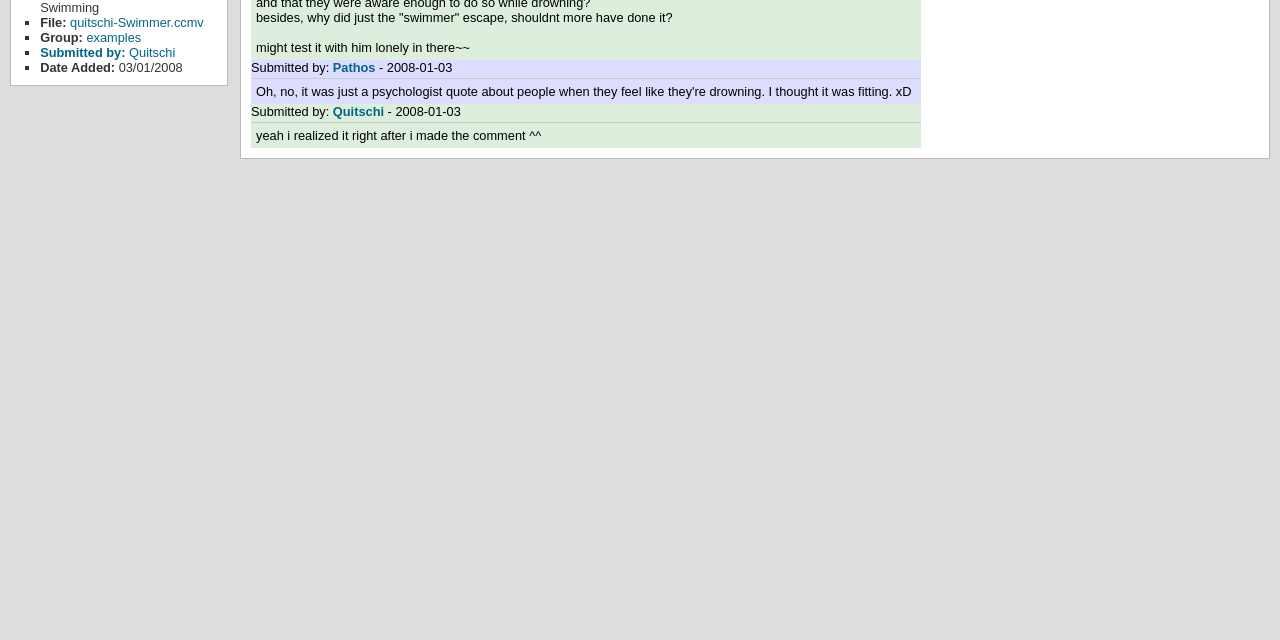Provide the bounding box coordinates of the UI element this sentence describes: "Quitschi".

[0.26, 0.163, 0.3, 0.186]